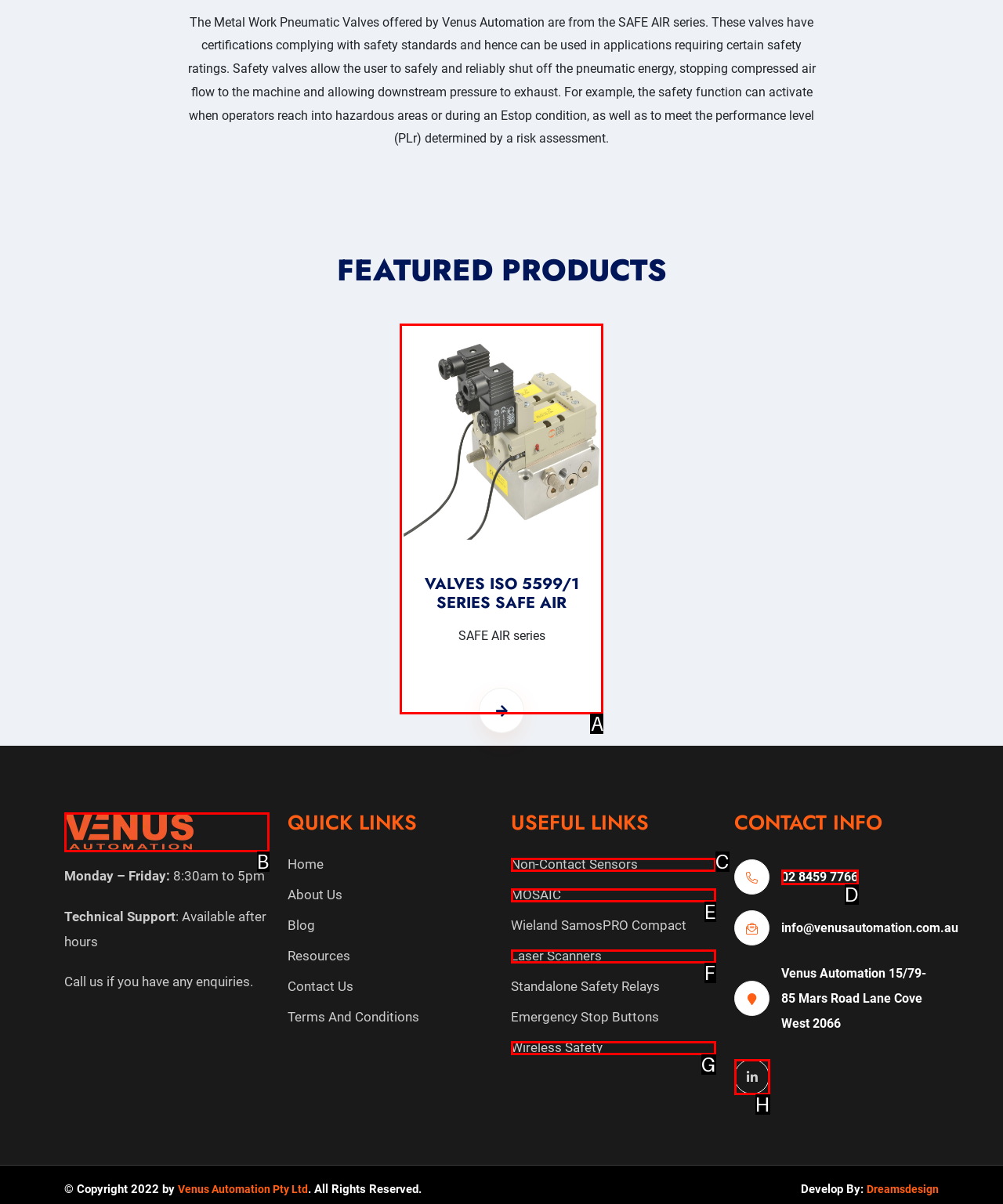Select the letter that aligns with the description: WordPress. Answer with the letter of the selected option directly.

None